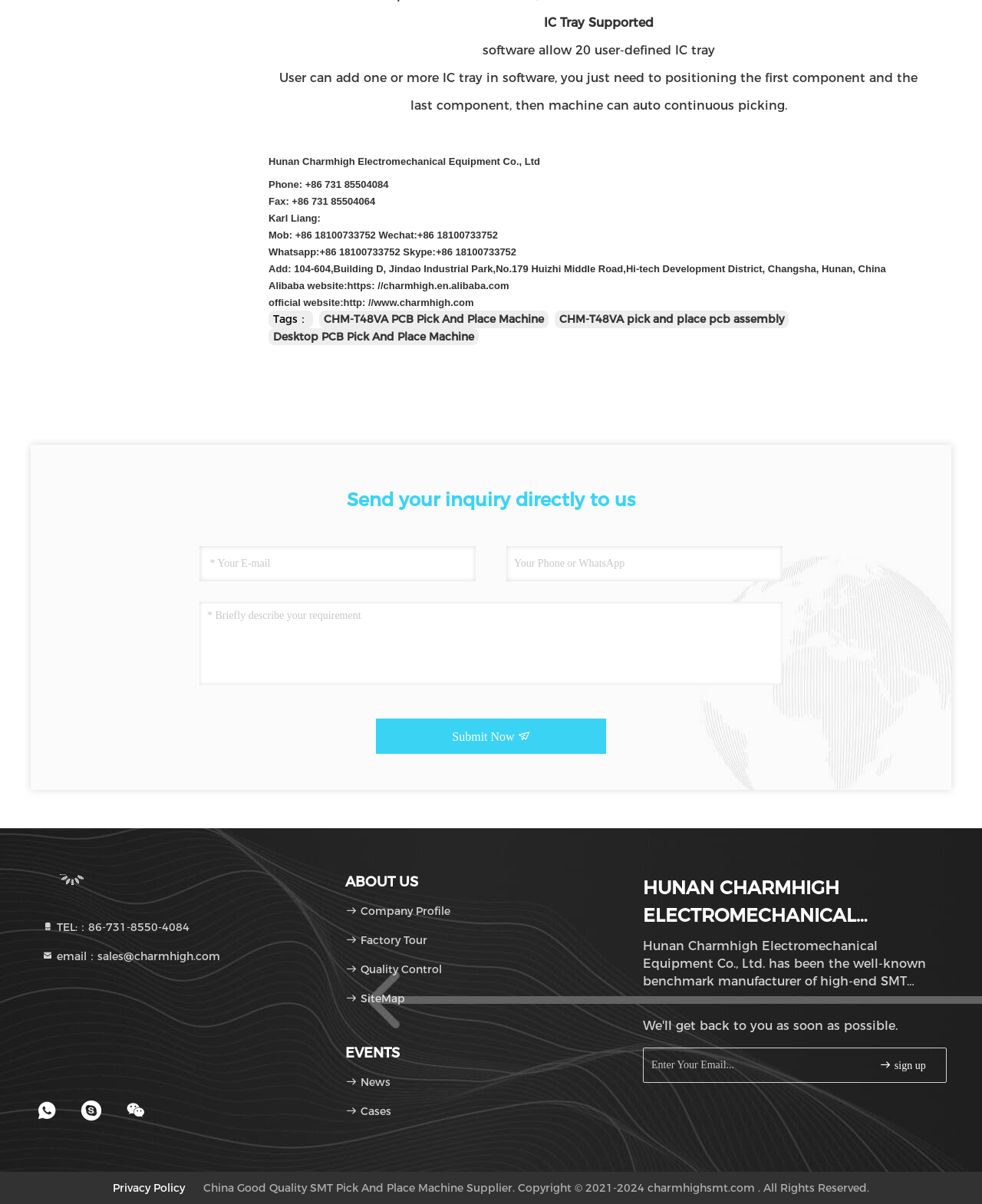Determine the bounding box coordinates of the clickable element necessary to fulfill the instruction: "Click the 'ABOUT US' link". Provide the coordinates as four float numbers within the 0 to 1 range, i.e., [left, top, right, bottom].

[0.352, 0.725, 0.426, 0.739]